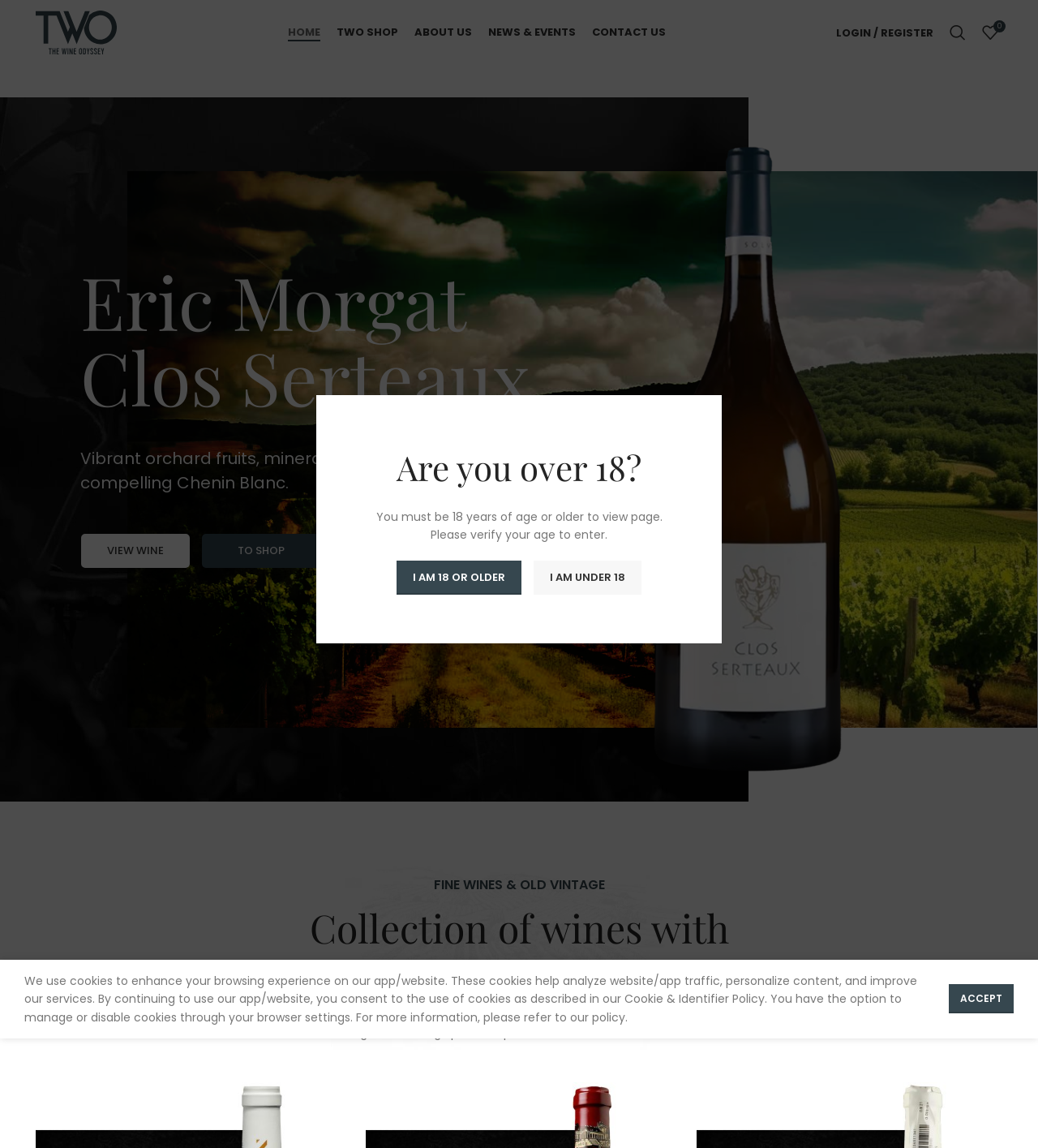Give a succinct answer to this question in a single word or phrase: 
What type of products are featured on this website?

Wines